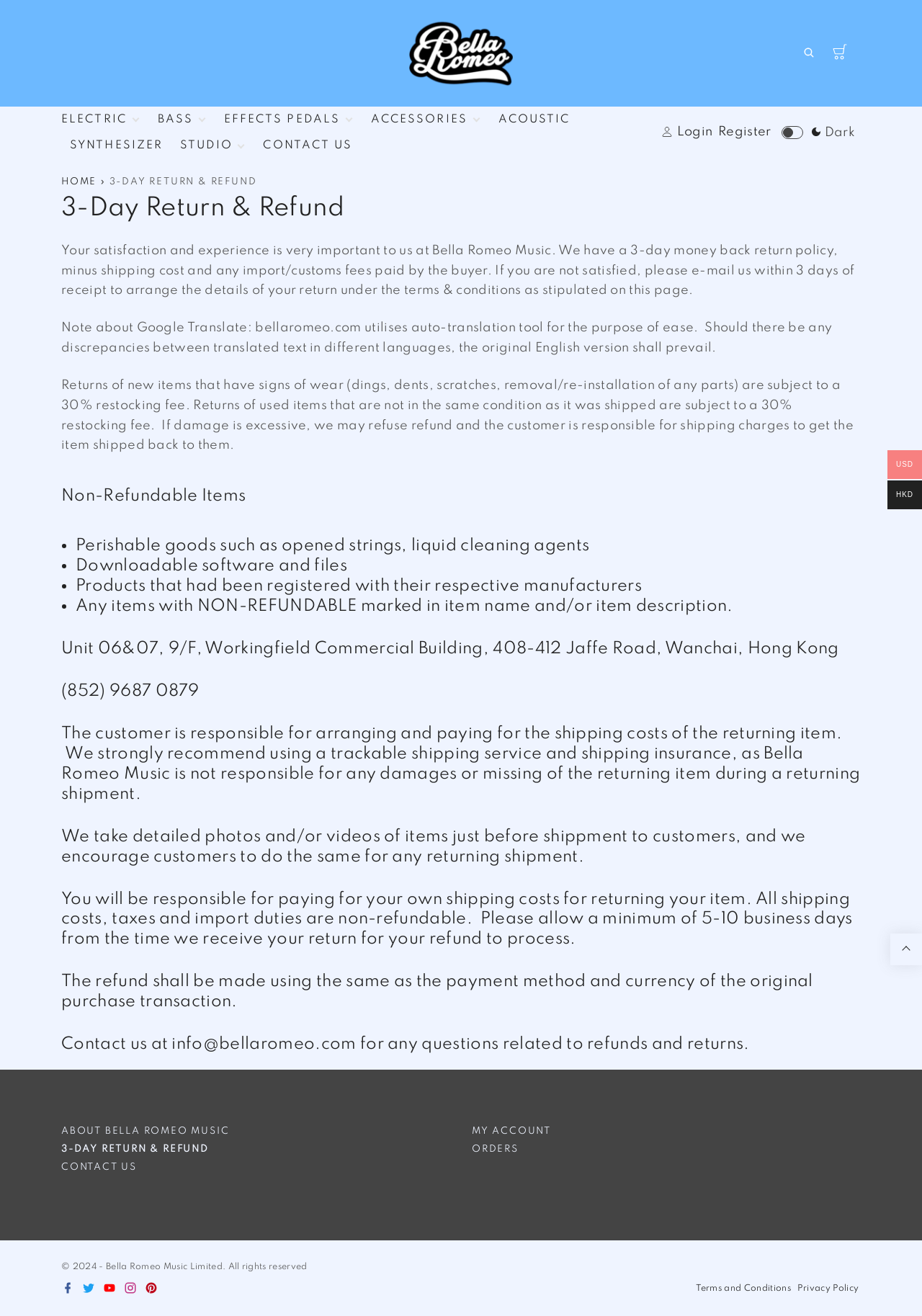Please determine and provide the text content of the webpage's heading.

3-Day Return & Refund